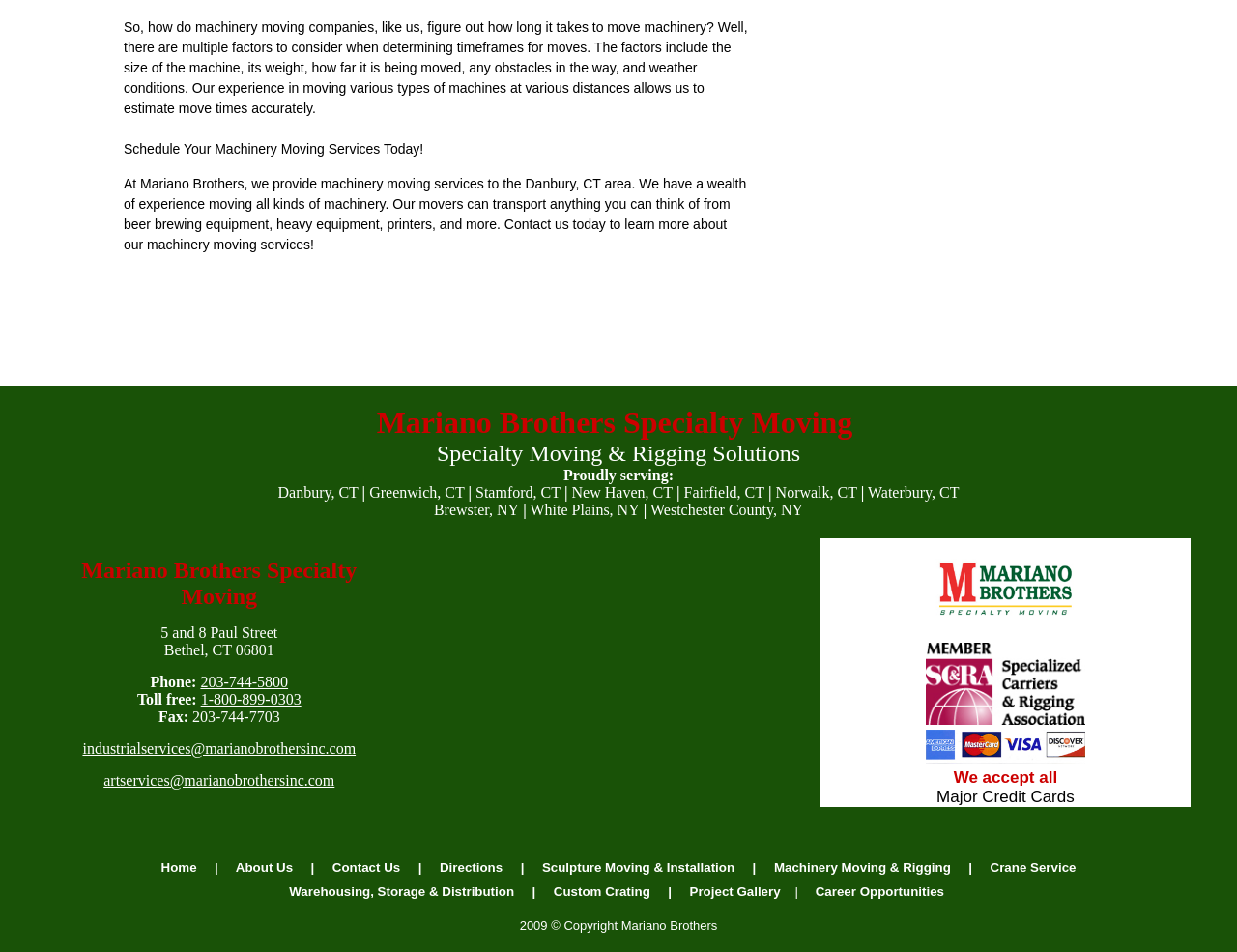Respond to the question below with a concise word or phrase:
What is the phone number?

203-744-5800